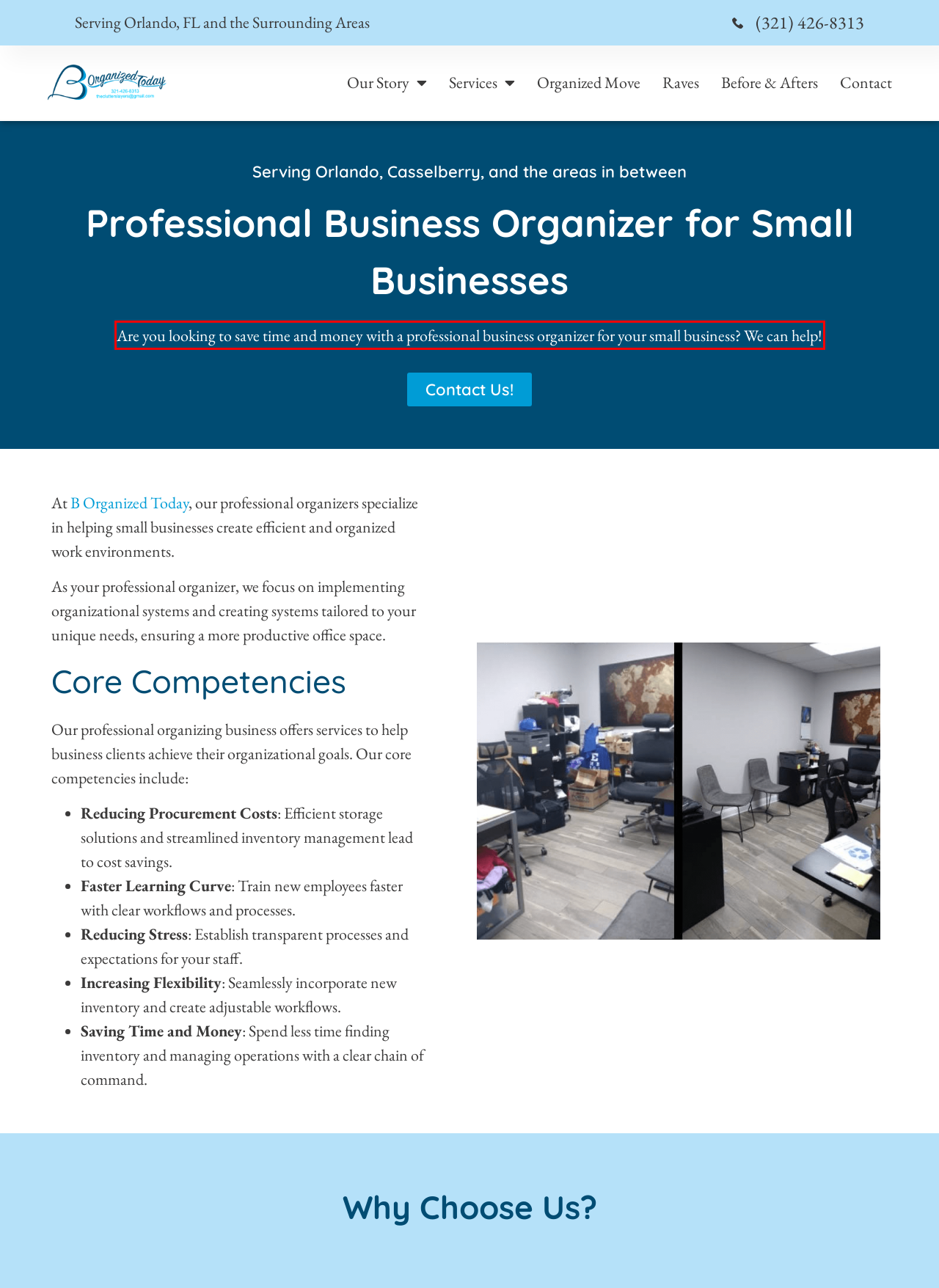Examine the webpage screenshot, find the red bounding box, and extract the text content within this marked area.

Are you looking to save time and money with a professional business organizer for your small business? We can help!